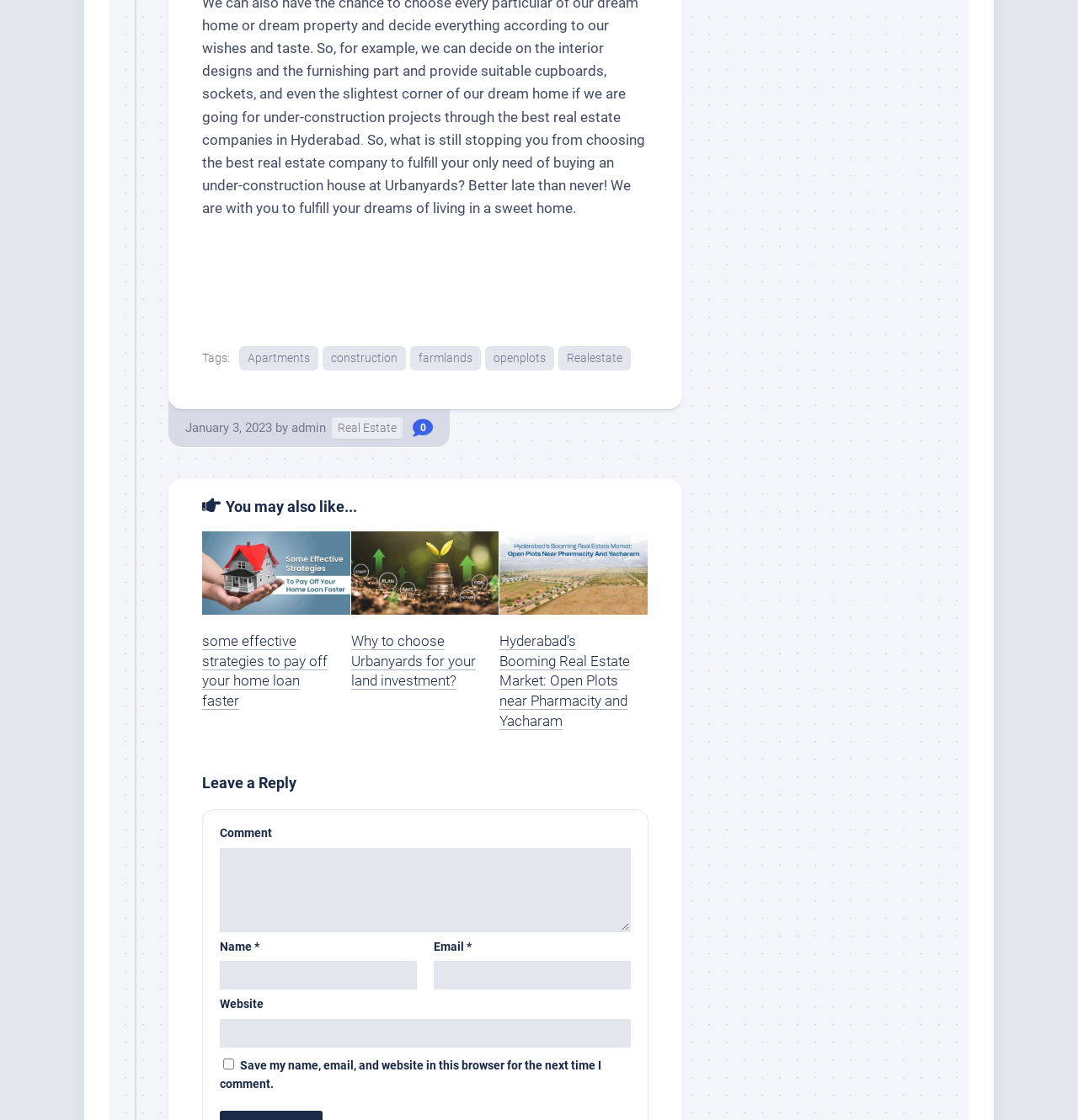Please find the bounding box coordinates of the element that must be clicked to perform the given instruction: "Click on the 'admin' link". The coordinates should be four float numbers from 0 to 1, i.e., [left, top, right, bottom].

[0.27, 0.375, 0.302, 0.389]